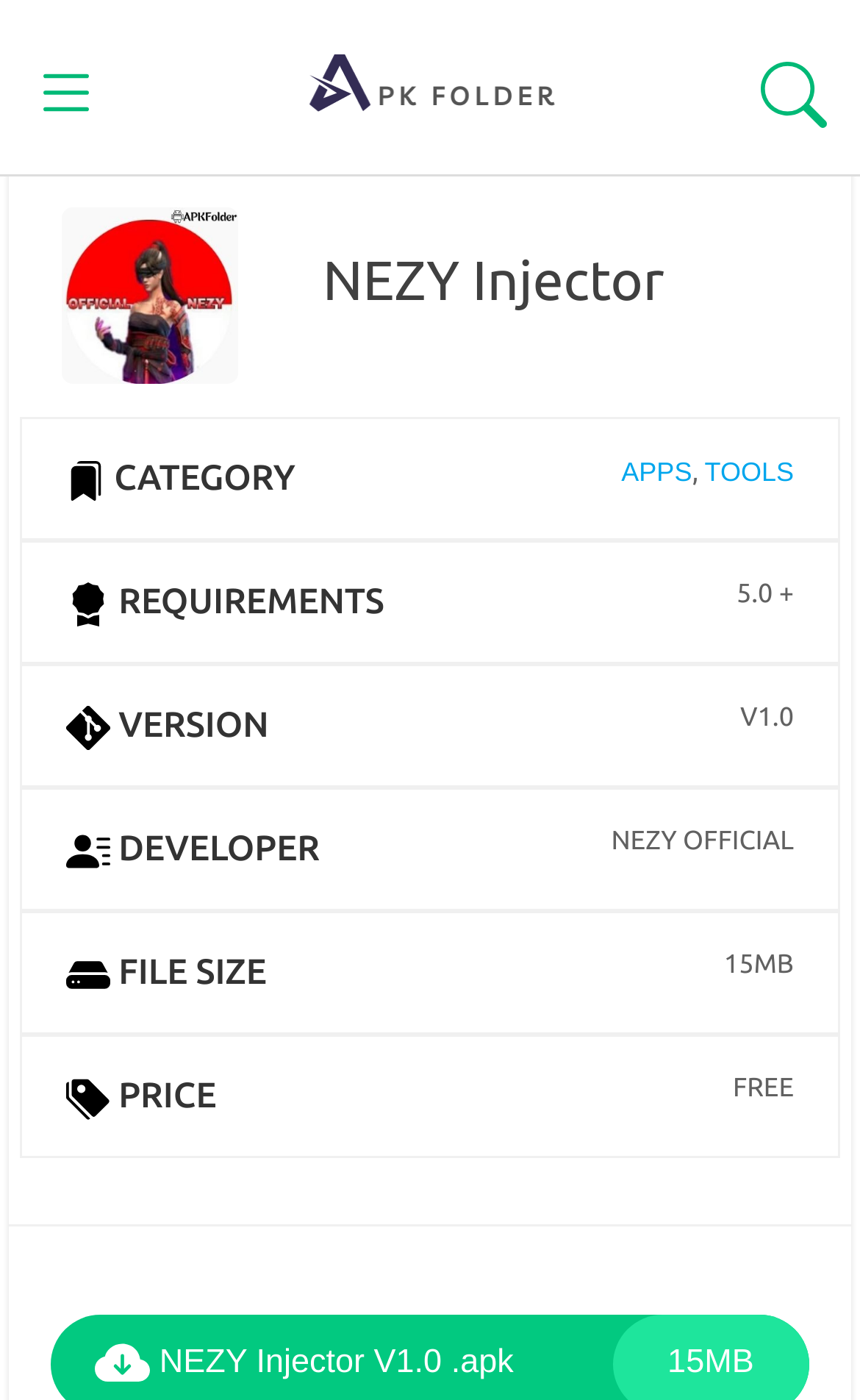What is the category of NEZY Injector?
Please provide a single word or phrase as your answer based on the image.

APPS, TOOLS